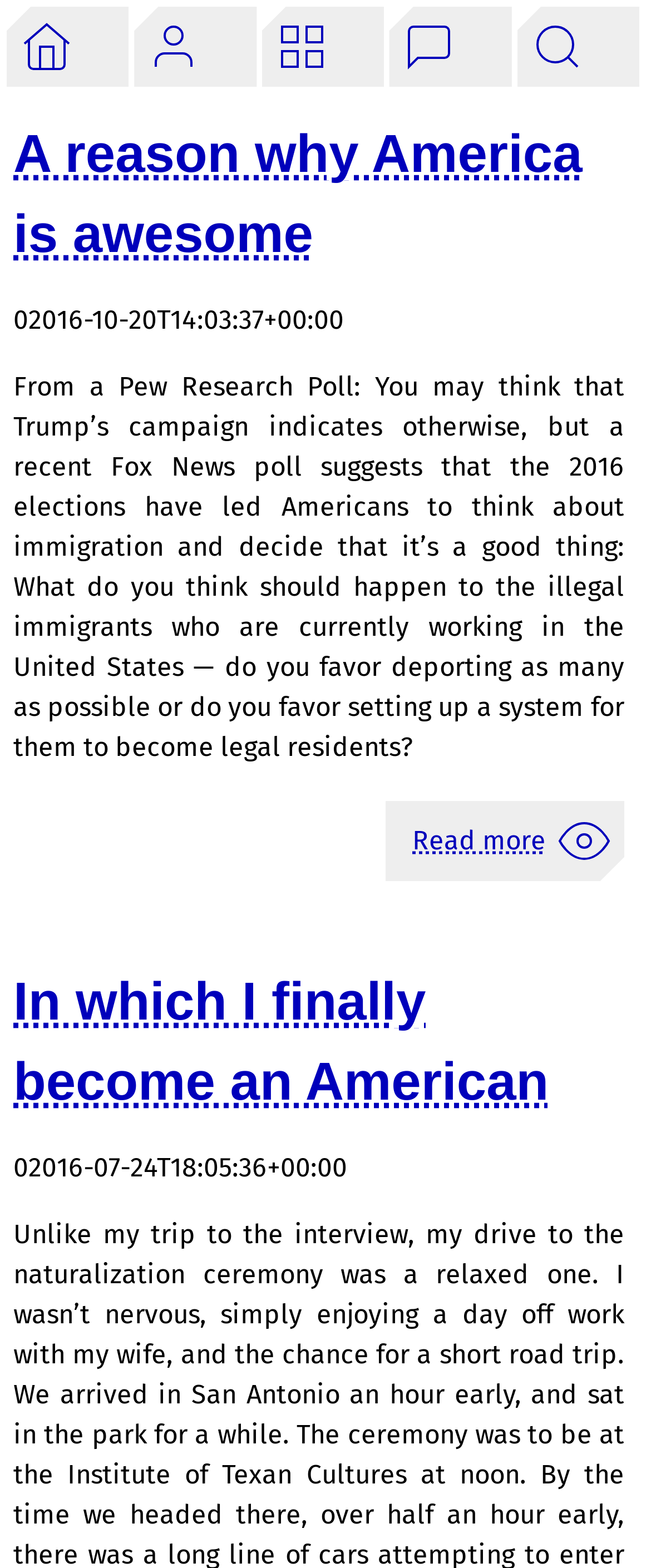How many images are there in the top section?
Kindly give a detailed and elaborate answer to the question.

There are five links in the top section, each with an image, so there are five images in the top section.